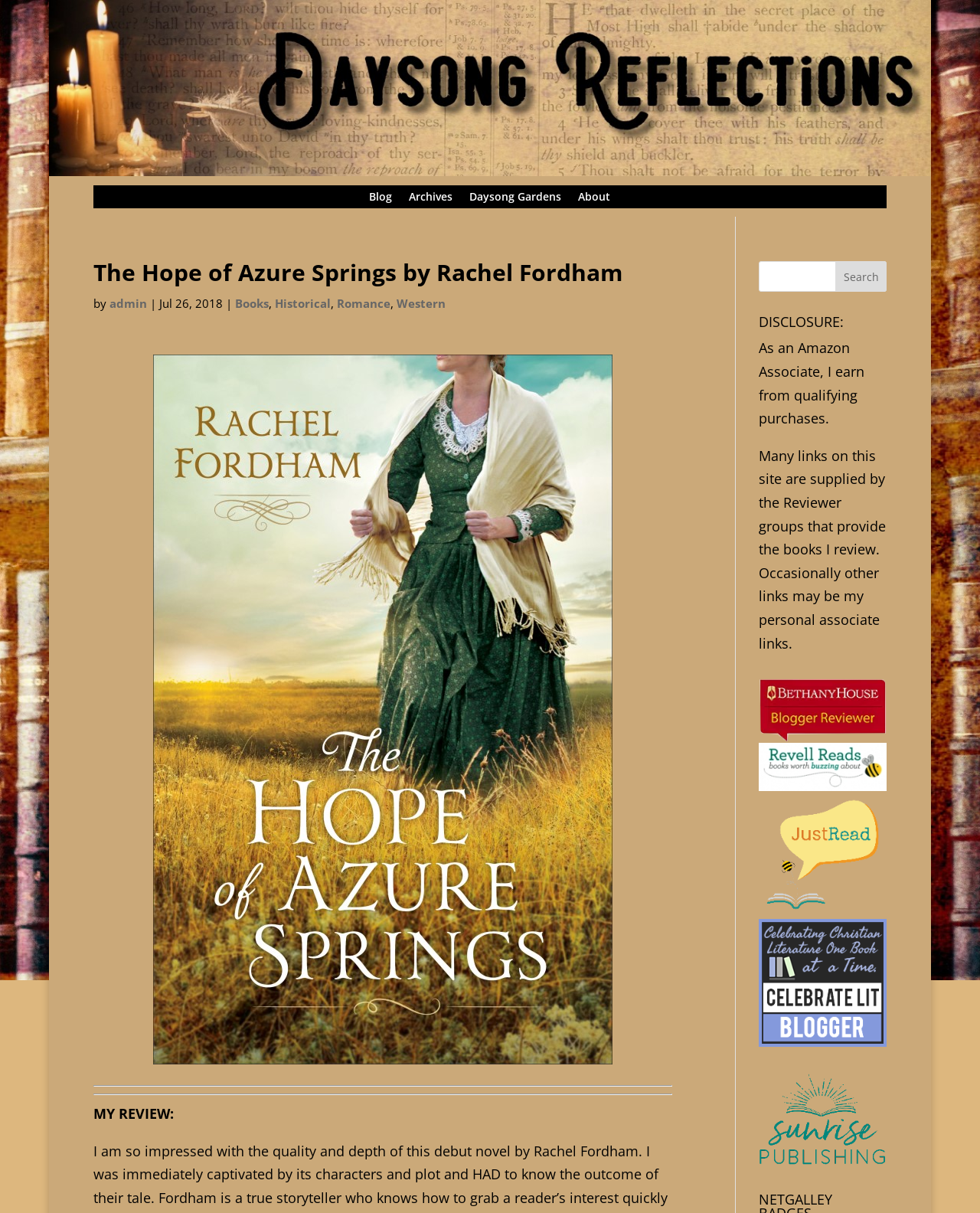What is the name of the book being reviewed?
Use the screenshot to answer the question with a single word or phrase.

The Hope of Azure Springs